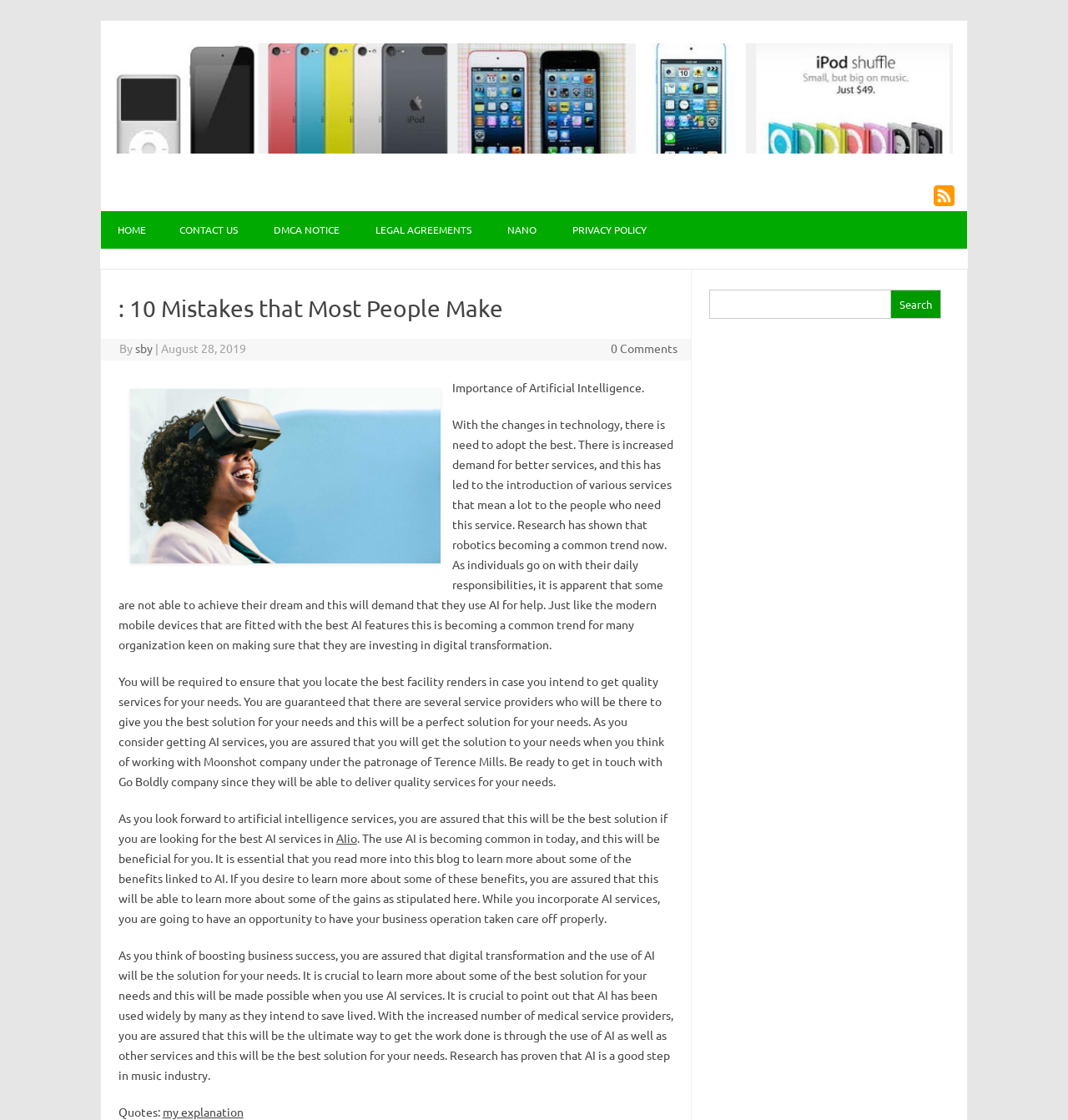Answer the question briefly using a single word or phrase: 
What is the benefit of using AI in business?

Boosting business success